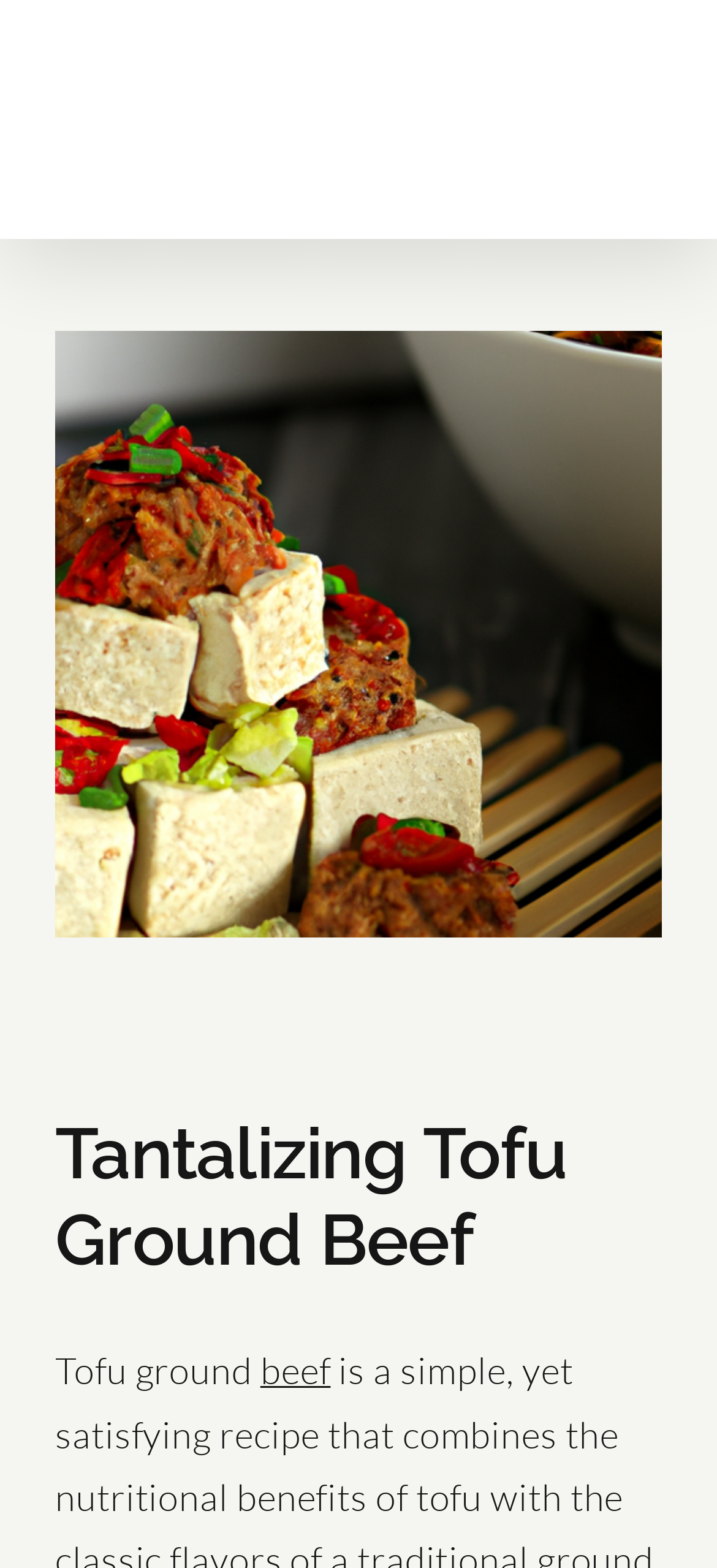Give a concise answer using only one word or phrase for this question:
What is the main image on the webpage?

Tofu ground beef